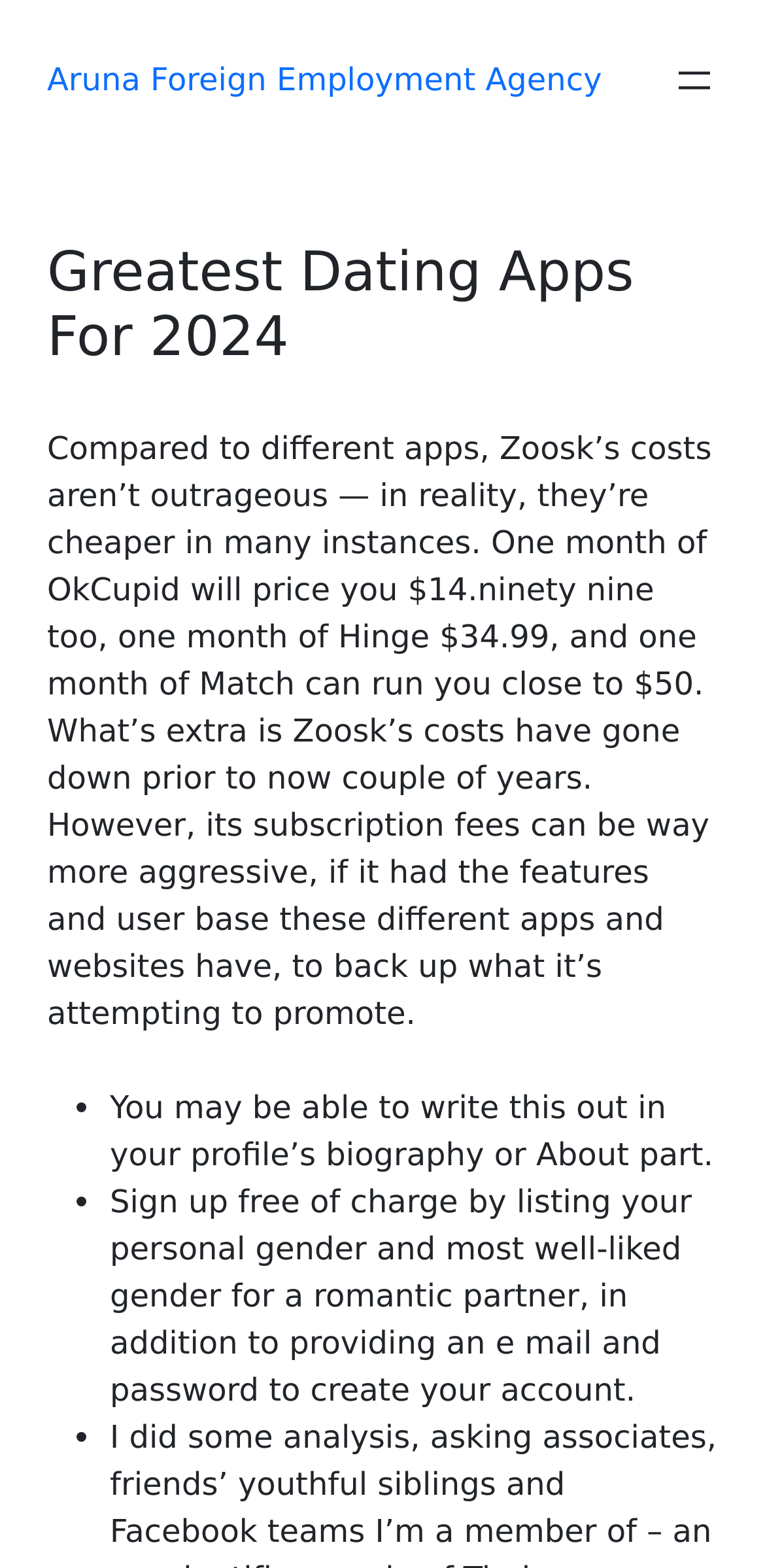Locate the bounding box coordinates of the UI element described by: "aria-label="Open menu"". The bounding box coordinates should consist of four float numbers between 0 and 1, i.e., [left, top, right, bottom].

[0.877, 0.036, 0.938, 0.066]